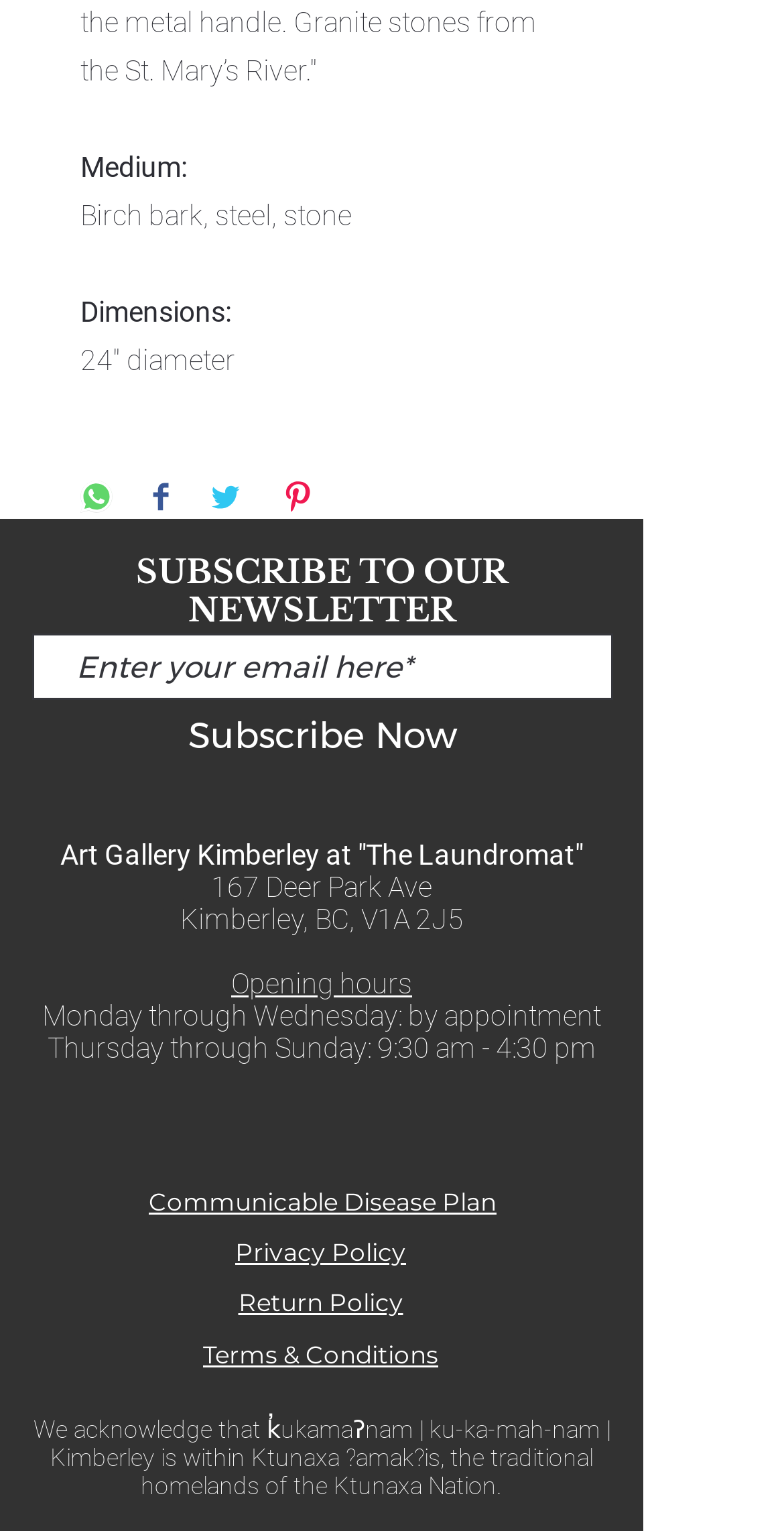Pinpoint the bounding box coordinates of the element you need to click to execute the following instruction: "View Privacy Policy". The bounding box should be represented by four float numbers between 0 and 1, in the format [left, top, right, bottom].

[0.3, 0.809, 0.518, 0.827]